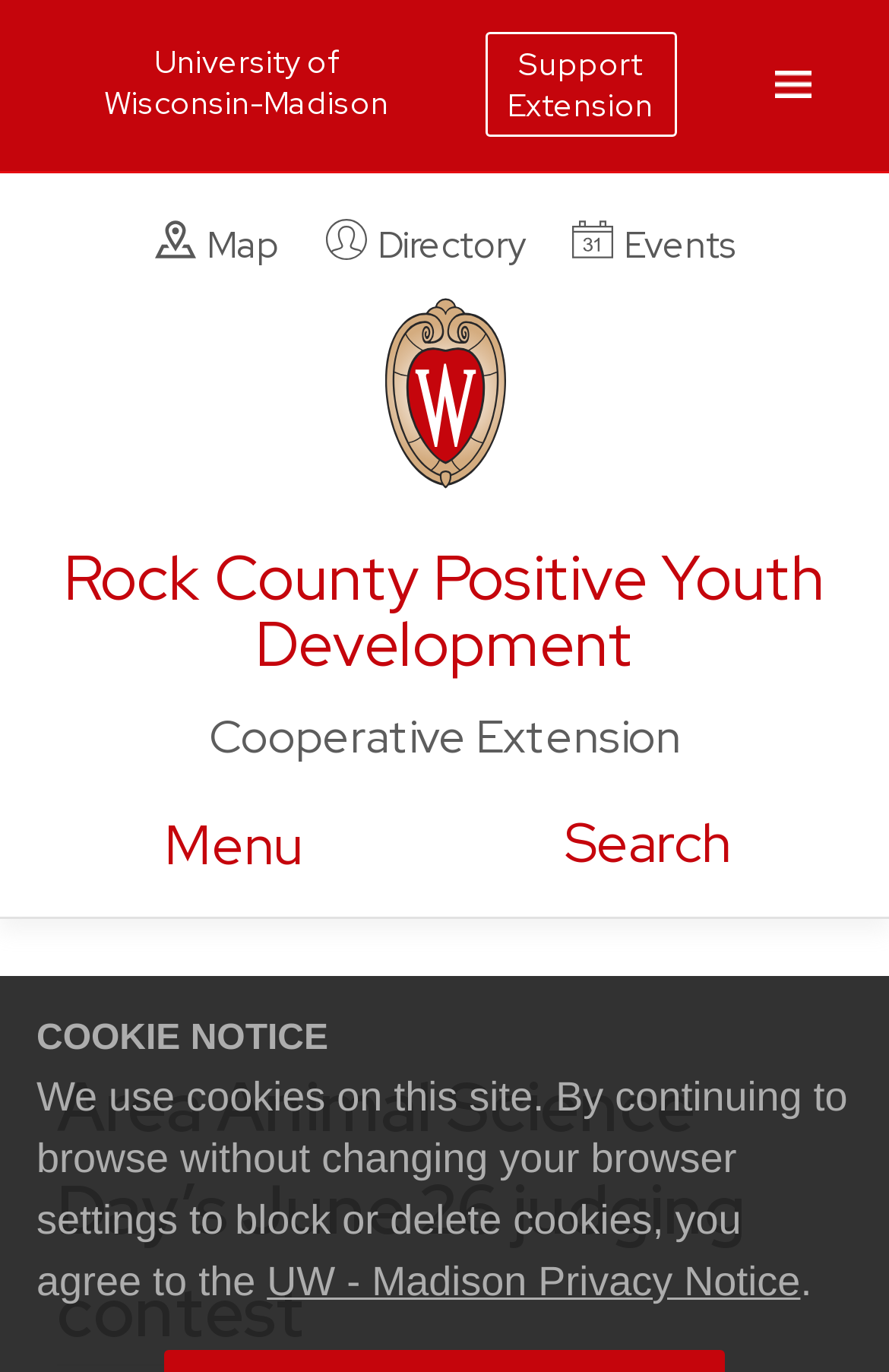What is the purpose of the link 'Expand search form'?
Using the picture, provide a one-word or short phrase answer.

To expand the search form